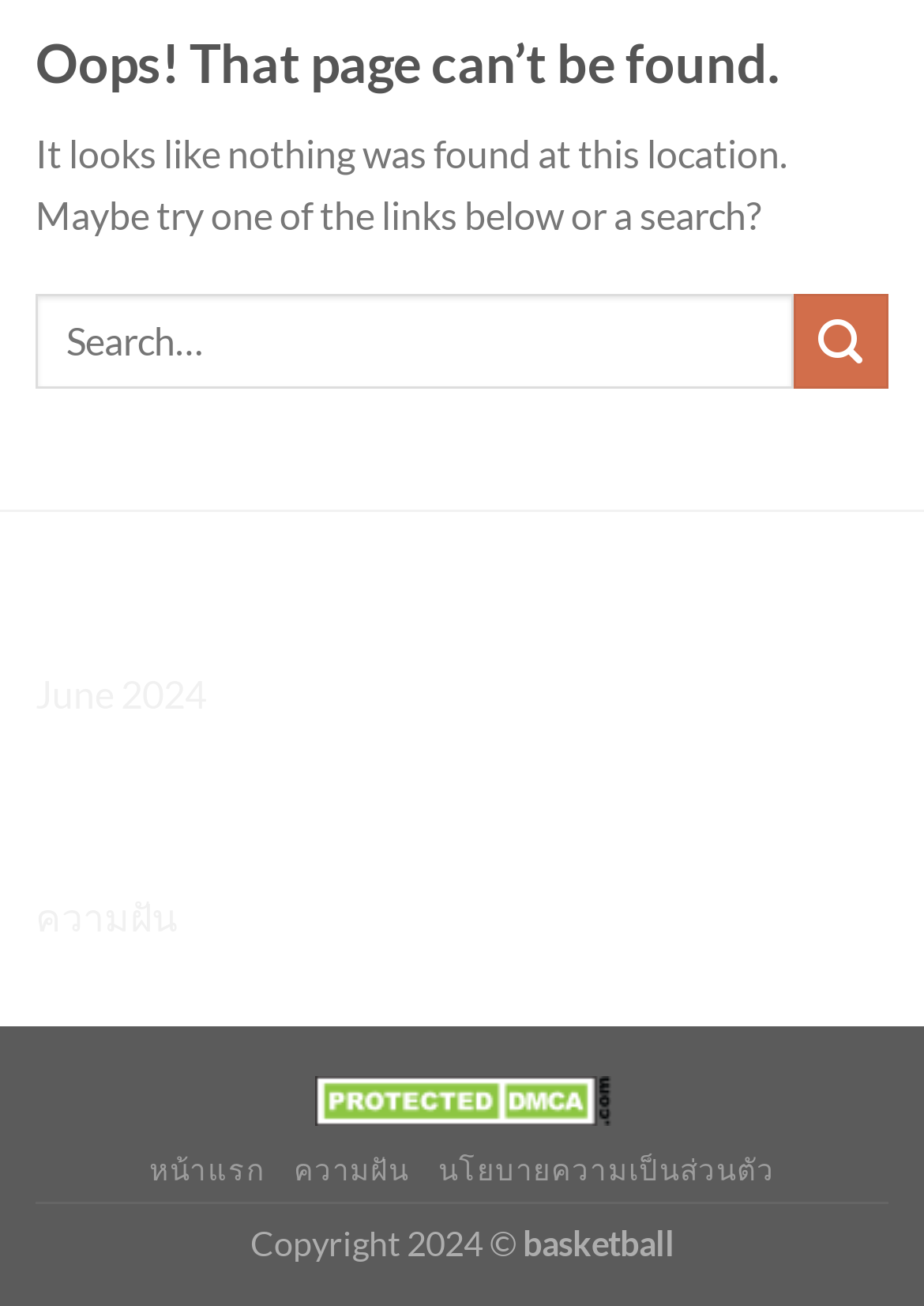Please determine the bounding box coordinates for the UI element described as: "YouTube".

None